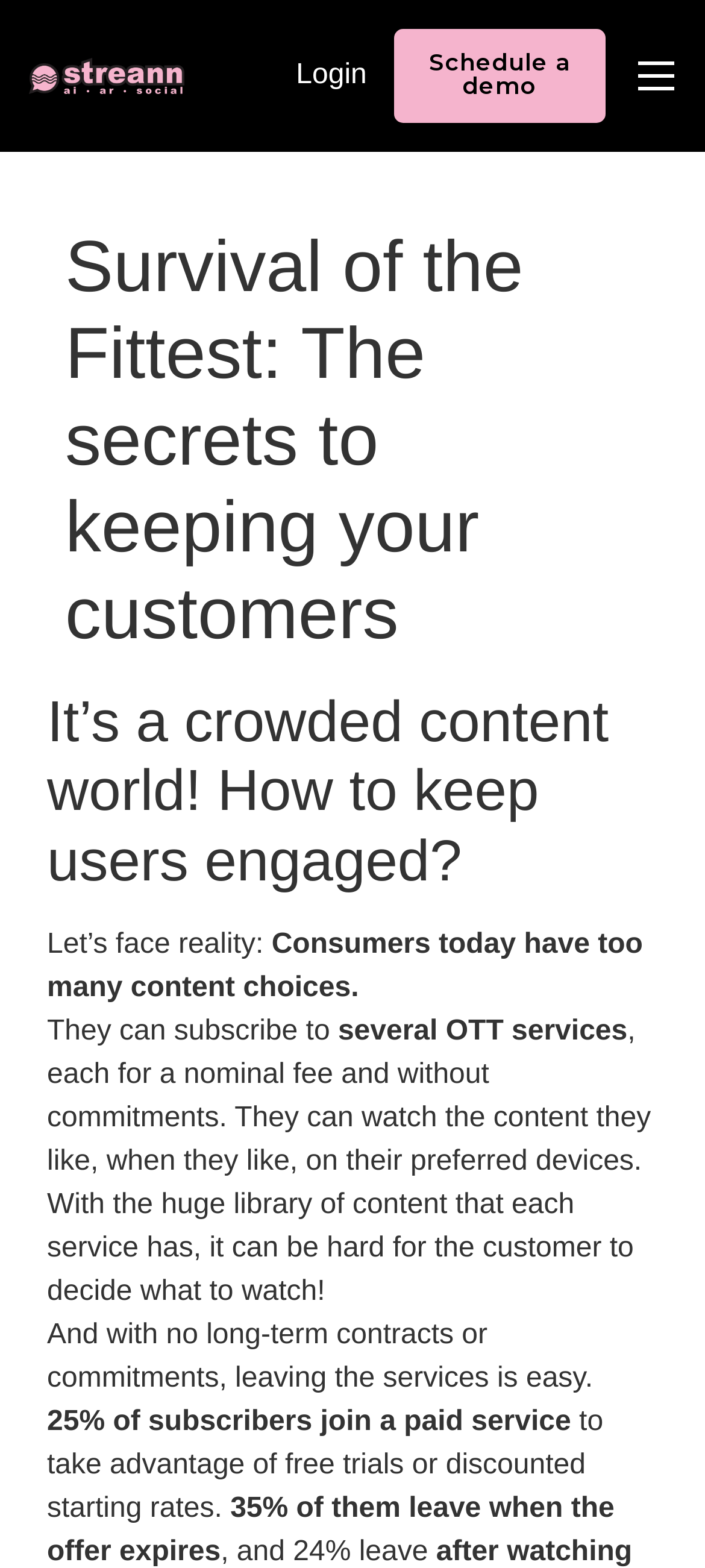Provide a brief response to the question using a single word or phrase: 
What percentage of subscribers leave a service when the offer expires?

35%